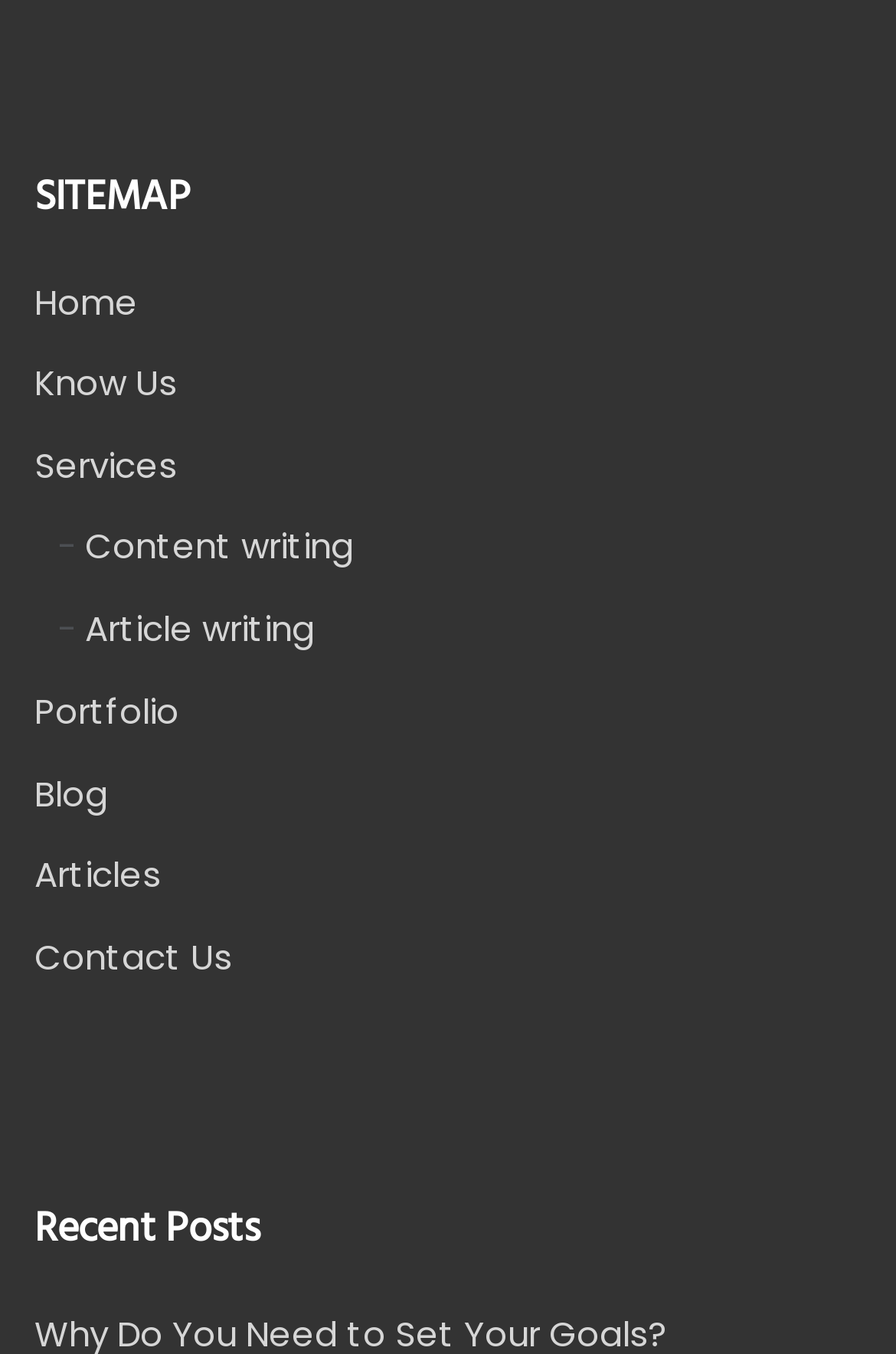Identify the bounding box for the given UI element using the description provided. Coordinates should be in the format (top-left x, top-left y, bottom-right x, bottom-right y) and must be between 0 and 1. Here is the description: Contact Us

[0.038, 0.688, 0.259, 0.724]